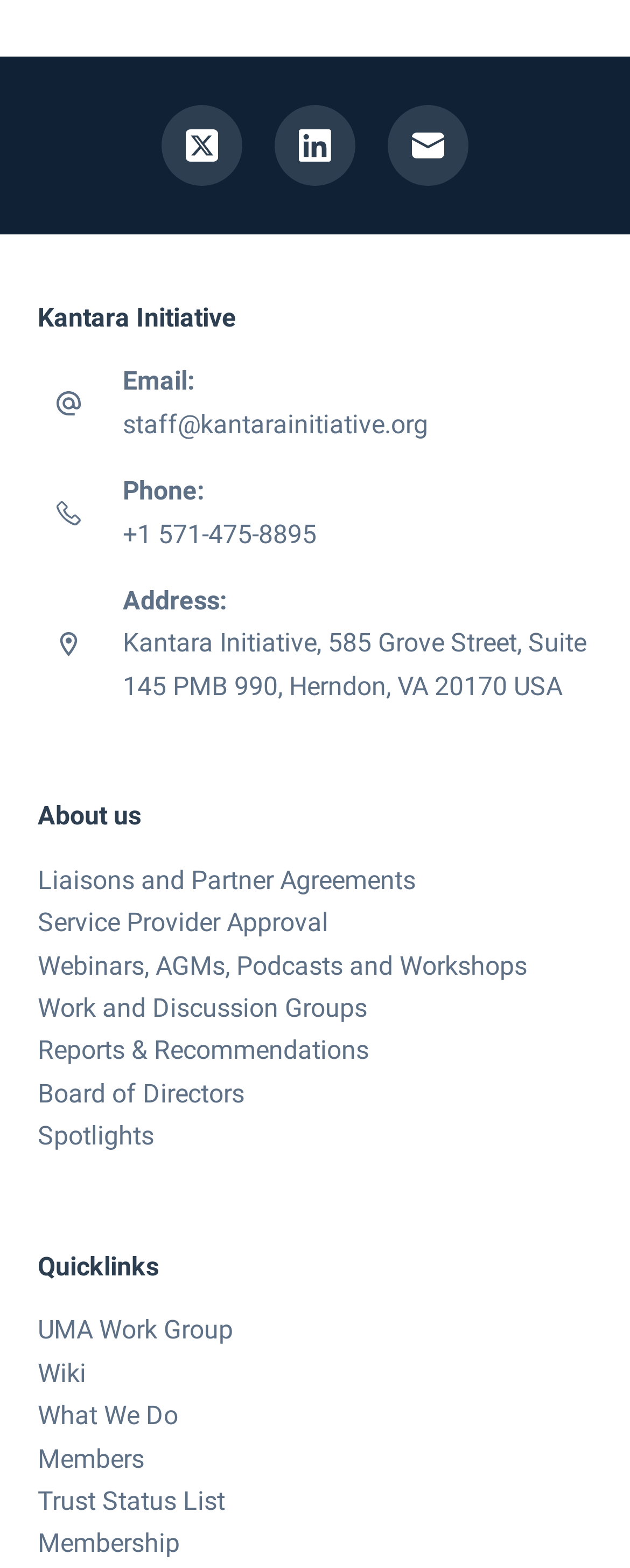Find the bounding box coordinates of the clickable element required to execute the following instruction: "Contact via email". Provide the coordinates as four float numbers between 0 and 1, i.e., [left, top, right, bottom].

[0.195, 0.261, 0.679, 0.28]